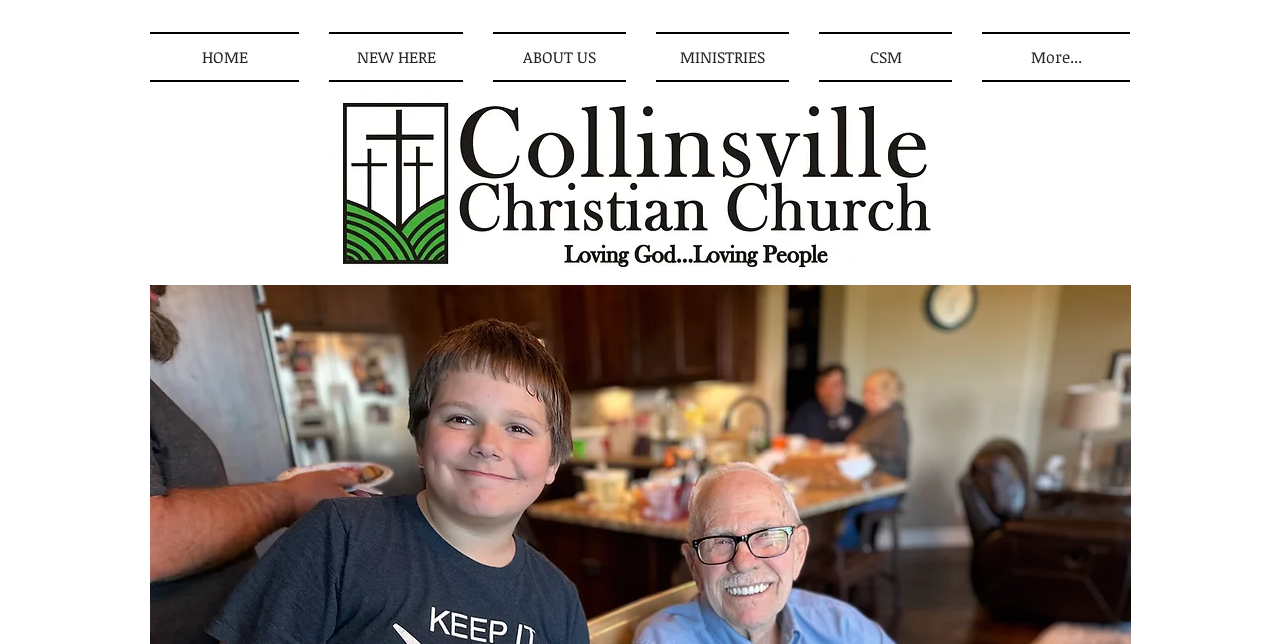Is there a 'MINISTRIES' link on the page?
Using the image, give a concise answer in the form of a single word or short phrase.

Yes